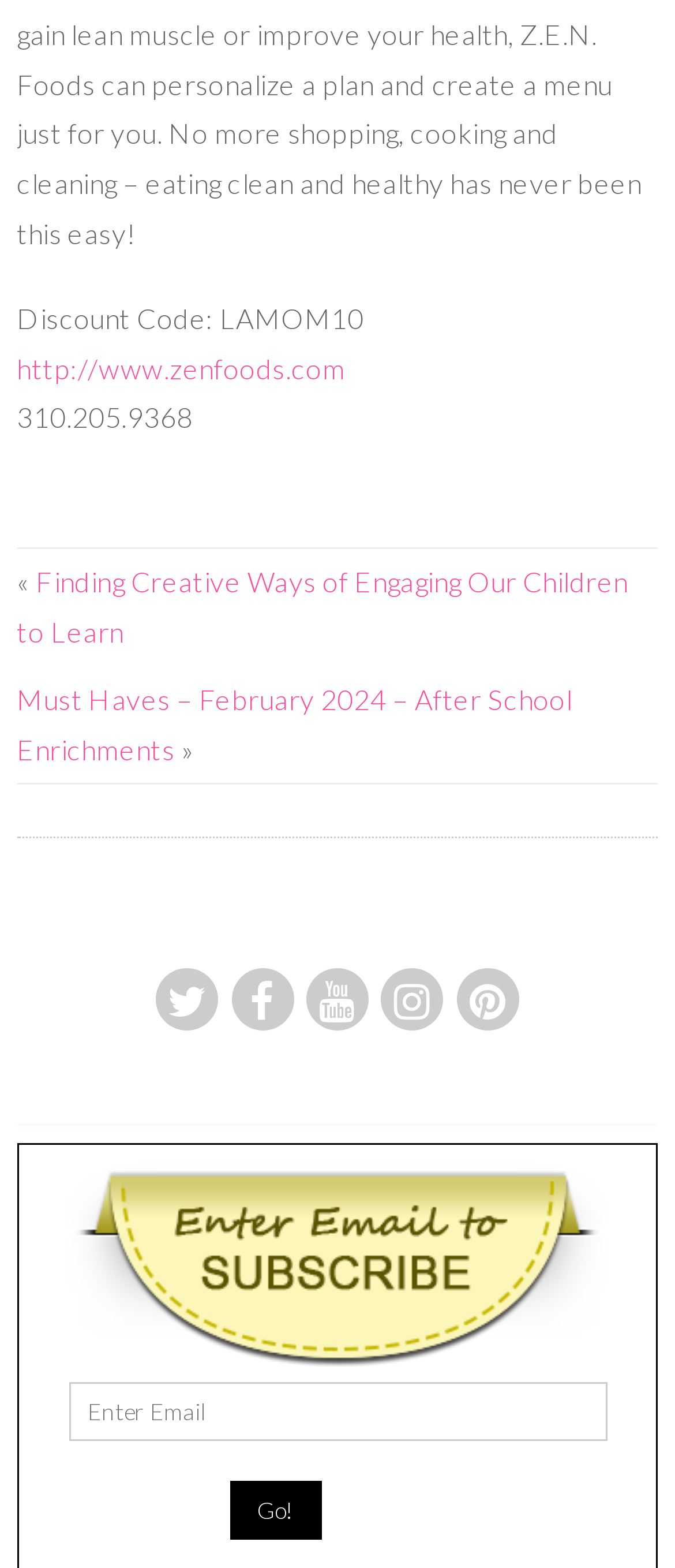Determine the bounding box coordinates of the UI element that matches the following description: "Instagram". The coordinates should be four float numbers between 0 and 1 in the format [left, top, right, bottom].

[0.565, 0.618, 0.658, 0.658]